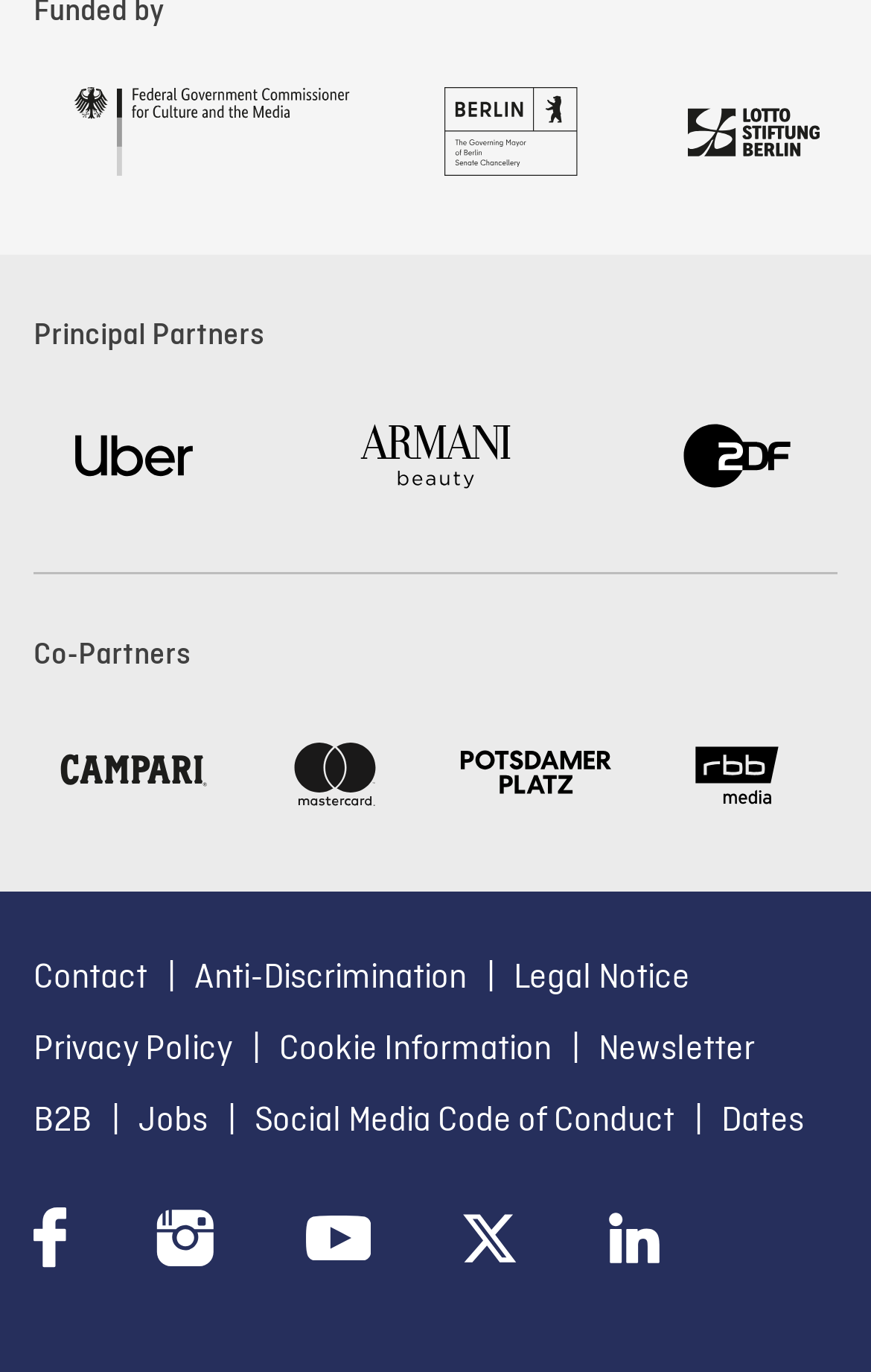Specify the bounding box coordinates of the area that needs to be clicked to achieve the following instruction: "Visit Federal Government Commissioner for Culture and the Media".

[0.038, 0.064, 0.402, 0.129]